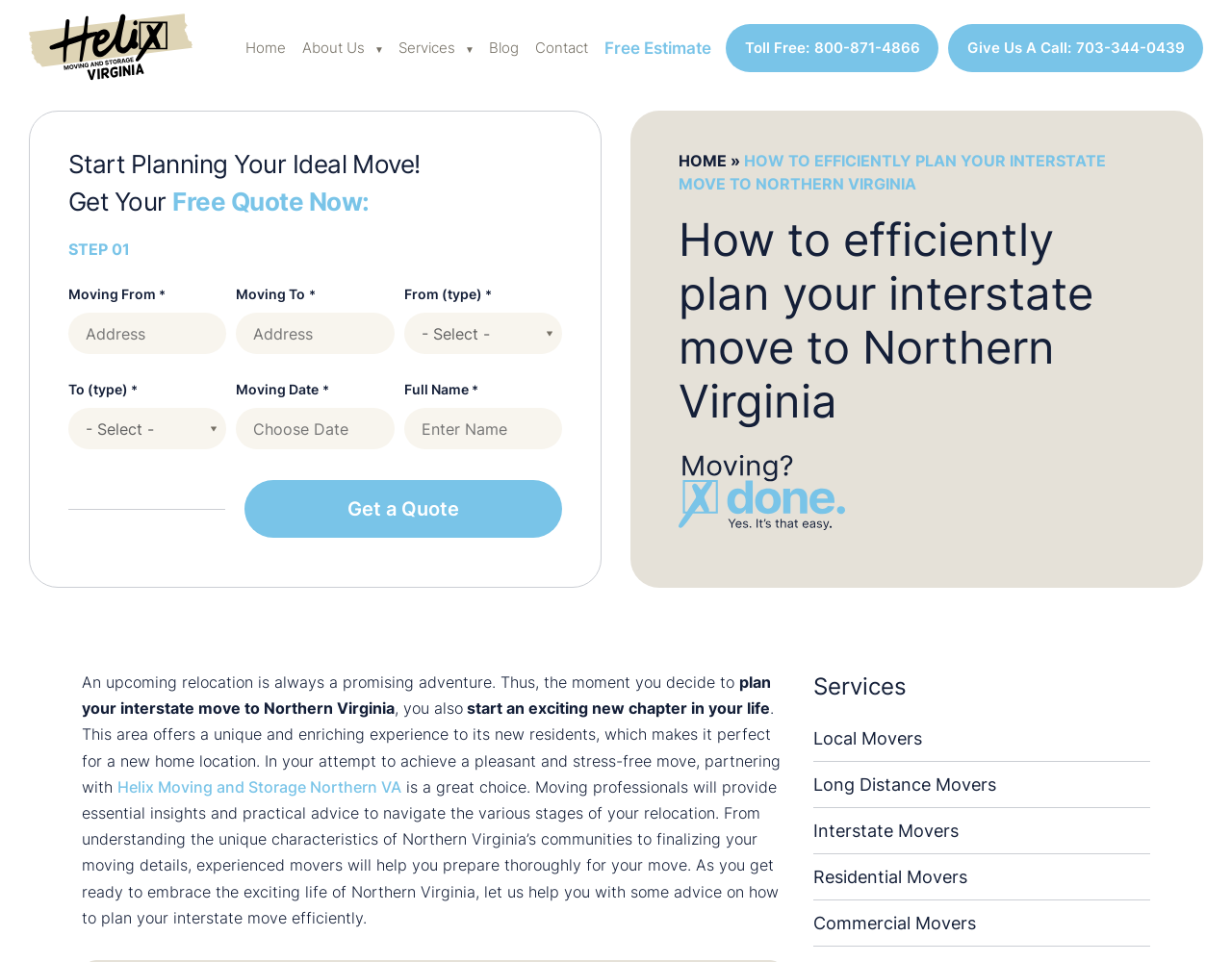What is the topic of the section that starts with 'HOW TO EFFICIENTLY PLAN YOUR INTERSTATE MOVE TO NORTHERN VIRGINIA'?
Using the information from the image, answer the question thoroughly.

I inferred the topic of the section by reading the heading 'HOW TO EFFICIENTLY PLAN YOUR INTERSTATE MOVE TO NORTHERN VIRGINIA' and understanding that it is related to planning an interstate move to Northern Virginia.